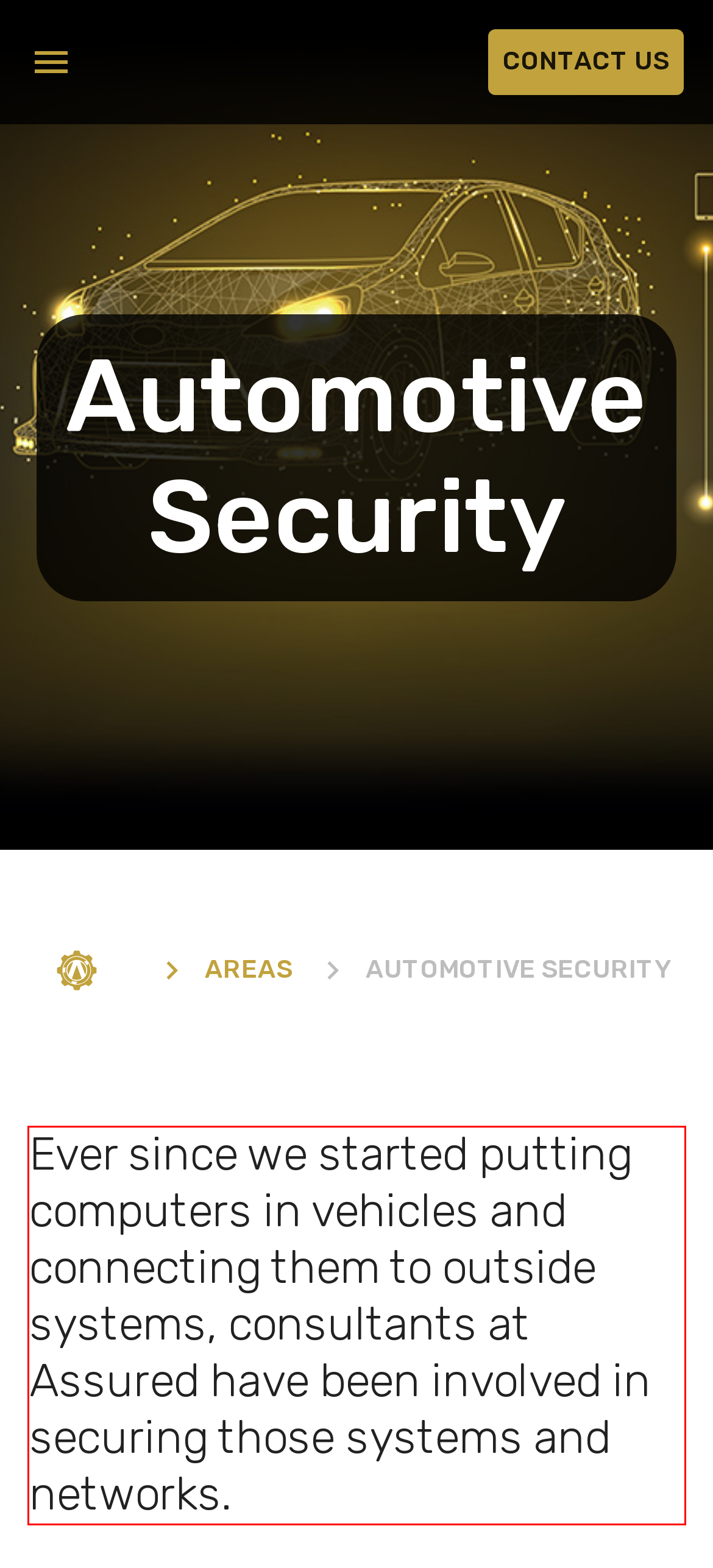In the screenshot of the webpage, find the red bounding box and perform OCR to obtain the text content restricted within this red bounding box.

Ever since we started putting computers in vehicles and connecting them to outside systems, consultants at Assured have been involved in securing those systems and networks.